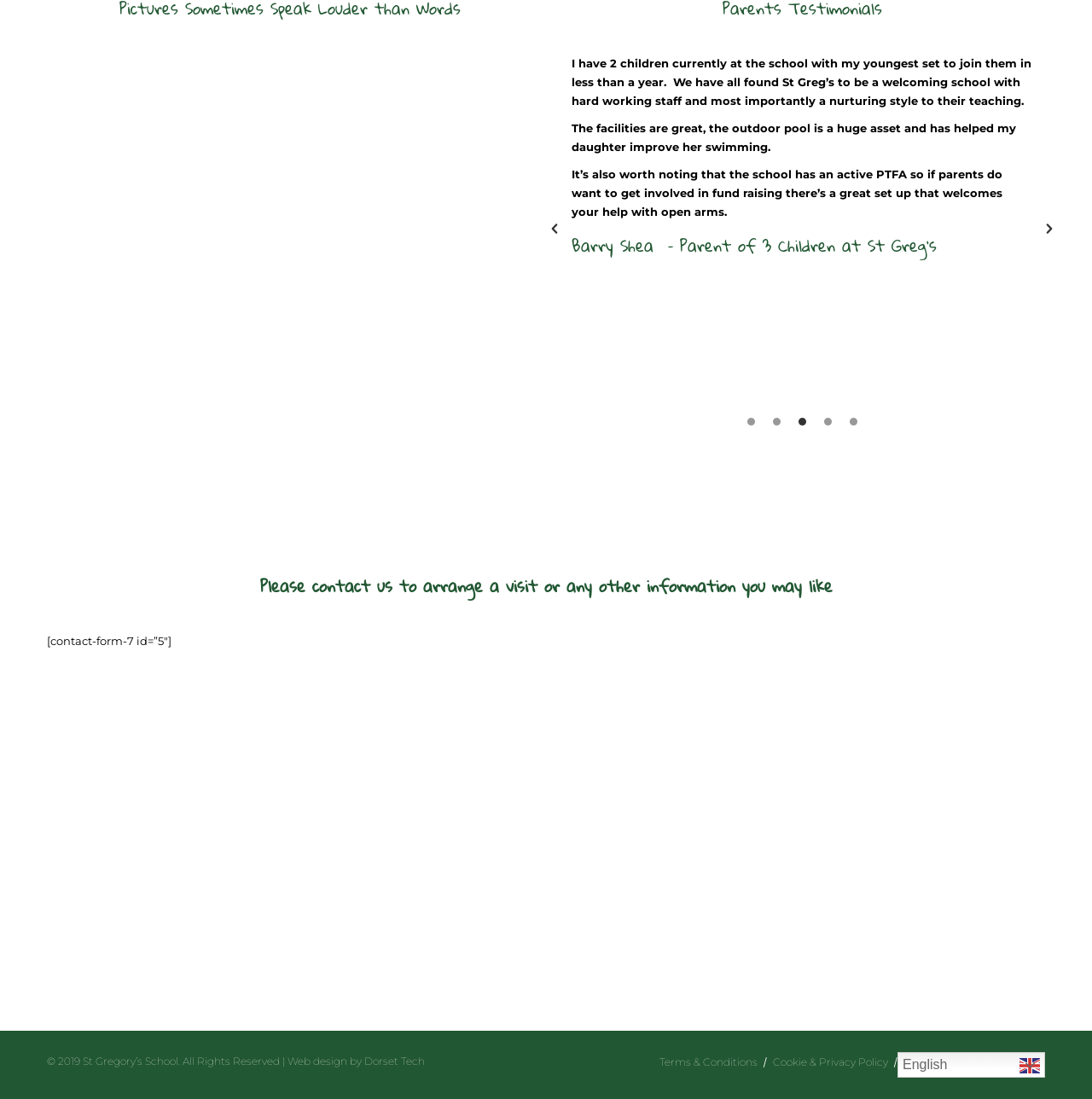Point out the bounding box coordinates of the section to click in order to follow this instruction: "Click the link to view terms and conditions".

[0.598, 0.96, 0.699, 0.972]